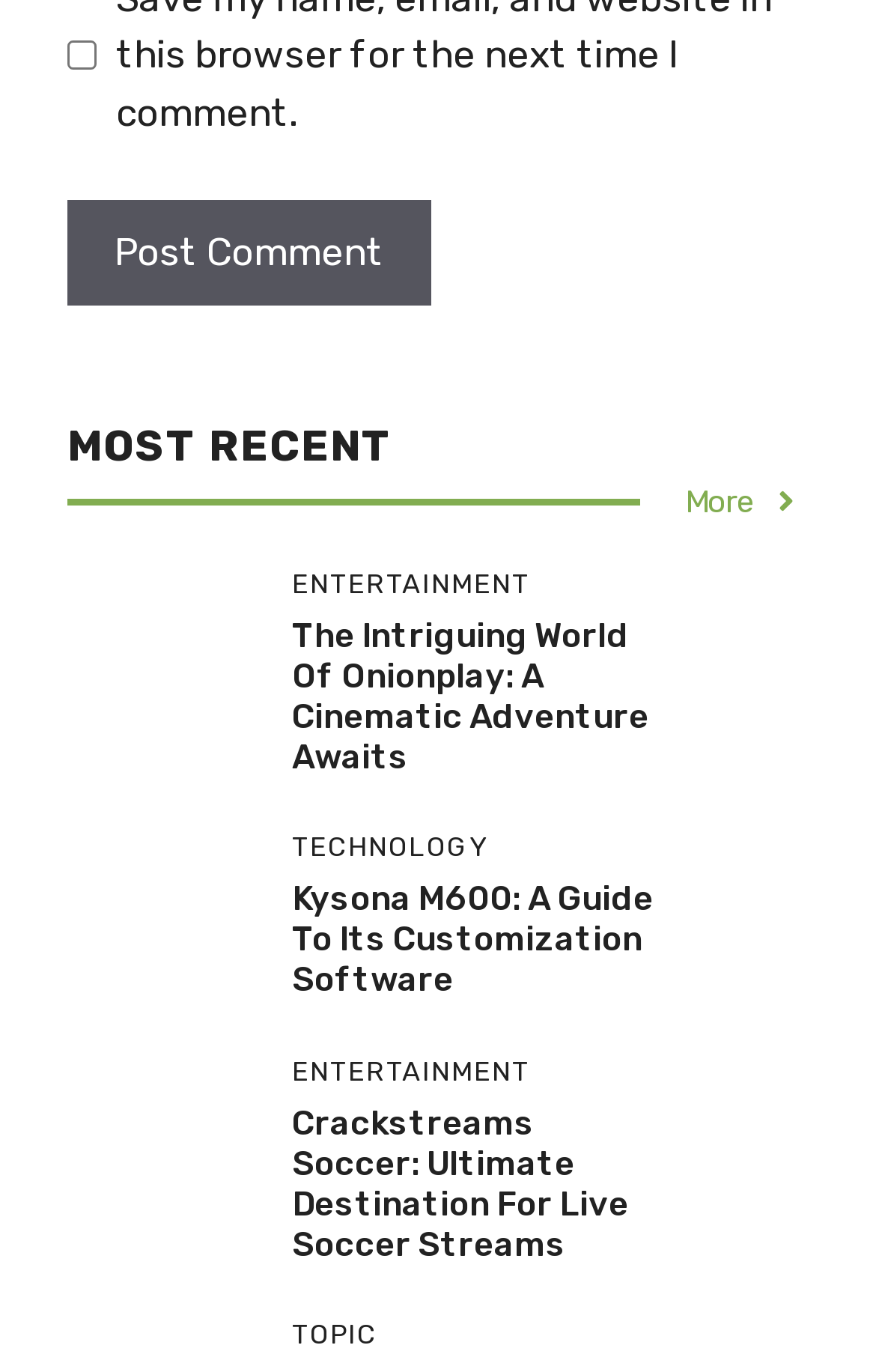What is the name of the software mentioned in the article 'Kysona M600: A Guide To Its Customization Software'?
Refer to the screenshot and answer in one word or phrase.

Kysona M600